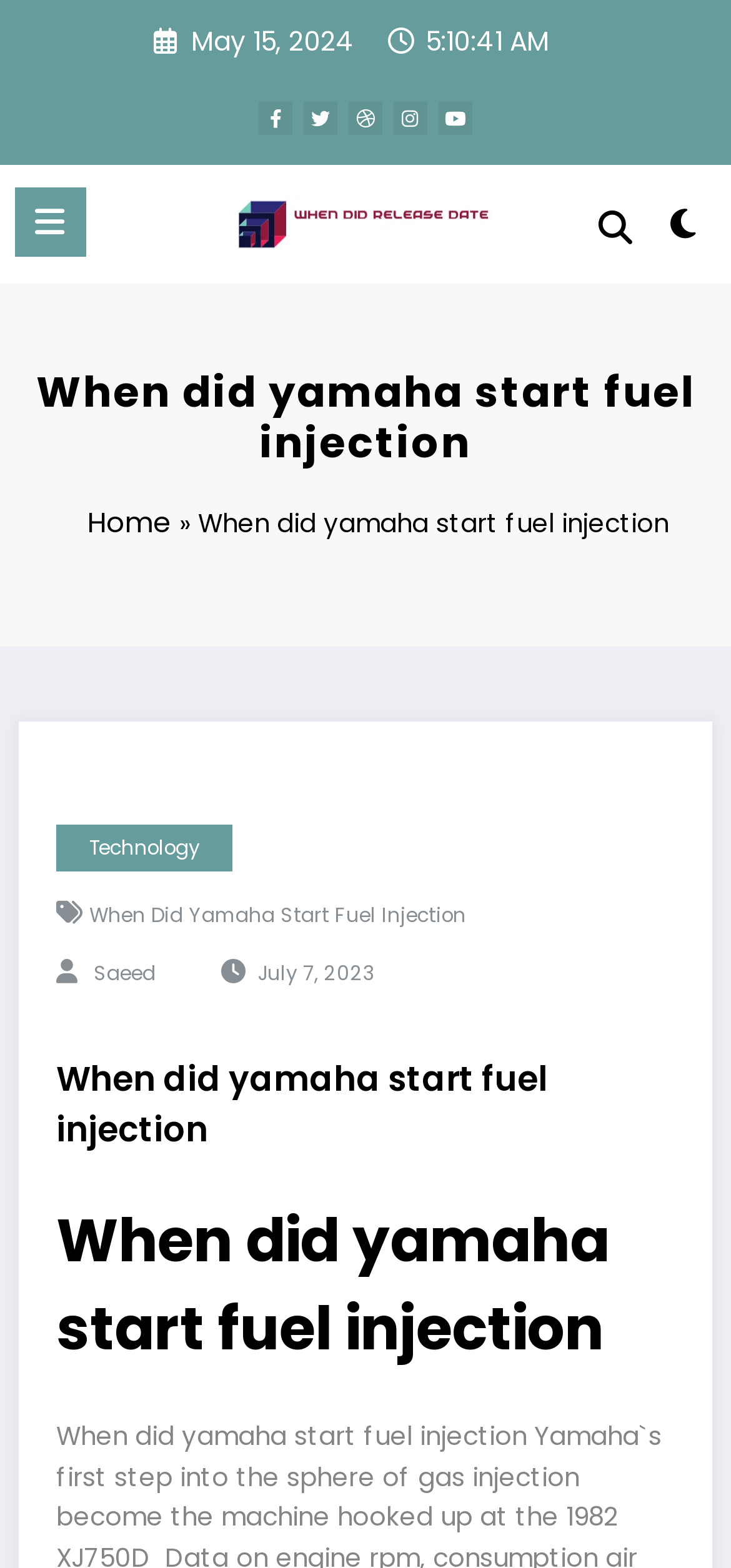Give a one-word or short phrase answer to the question: 
How many social media links are there?

5